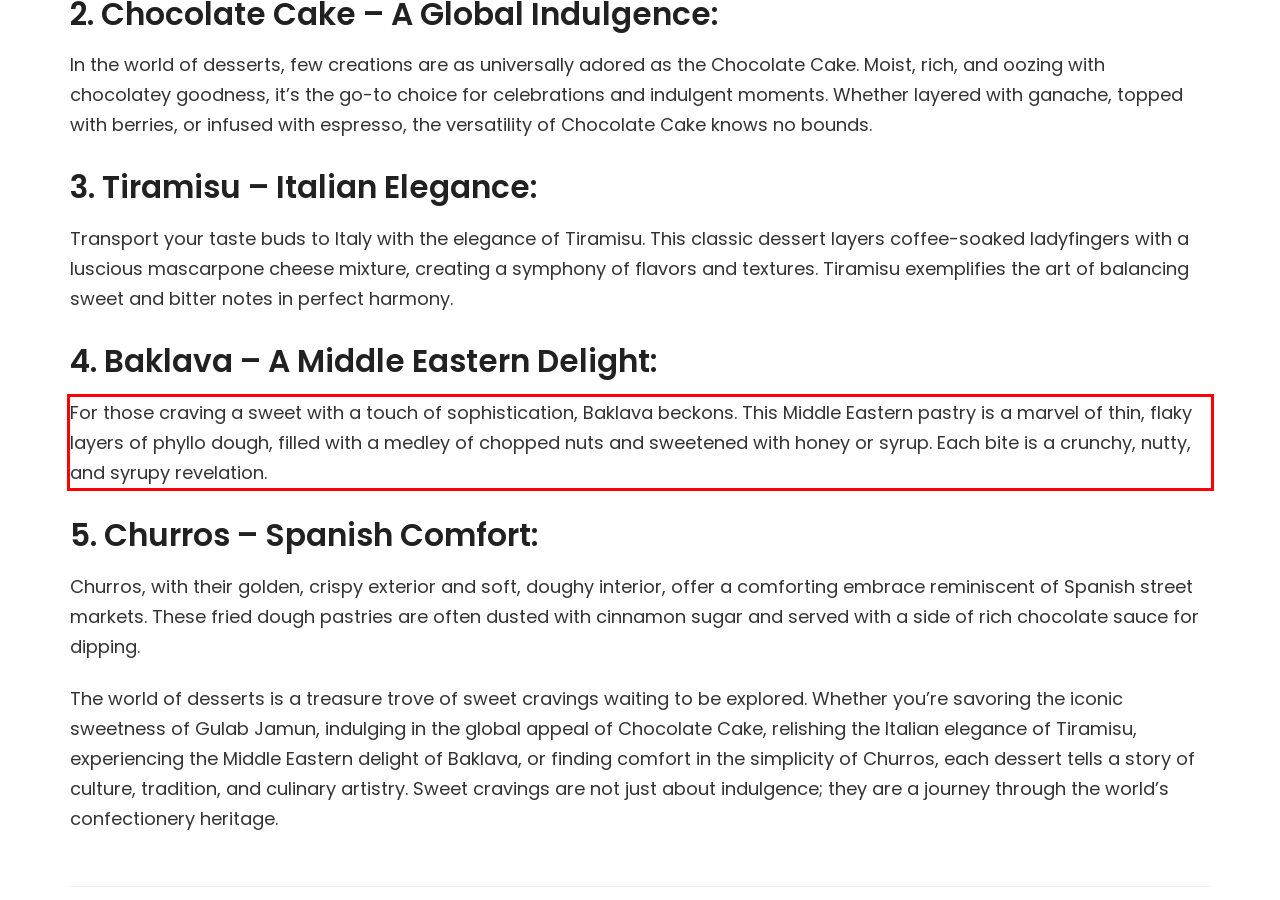You have a screenshot with a red rectangle around a UI element. Recognize and extract the text within this red bounding box using OCR.

For those craving a sweet with a touch of sophistication, Baklava beckons. This Middle Eastern pastry is a marvel of thin, flaky layers of phyllo dough, filled with a medley of chopped nuts and sweetened with honey or syrup. Each bite is a crunchy, nutty, and syrupy revelation.